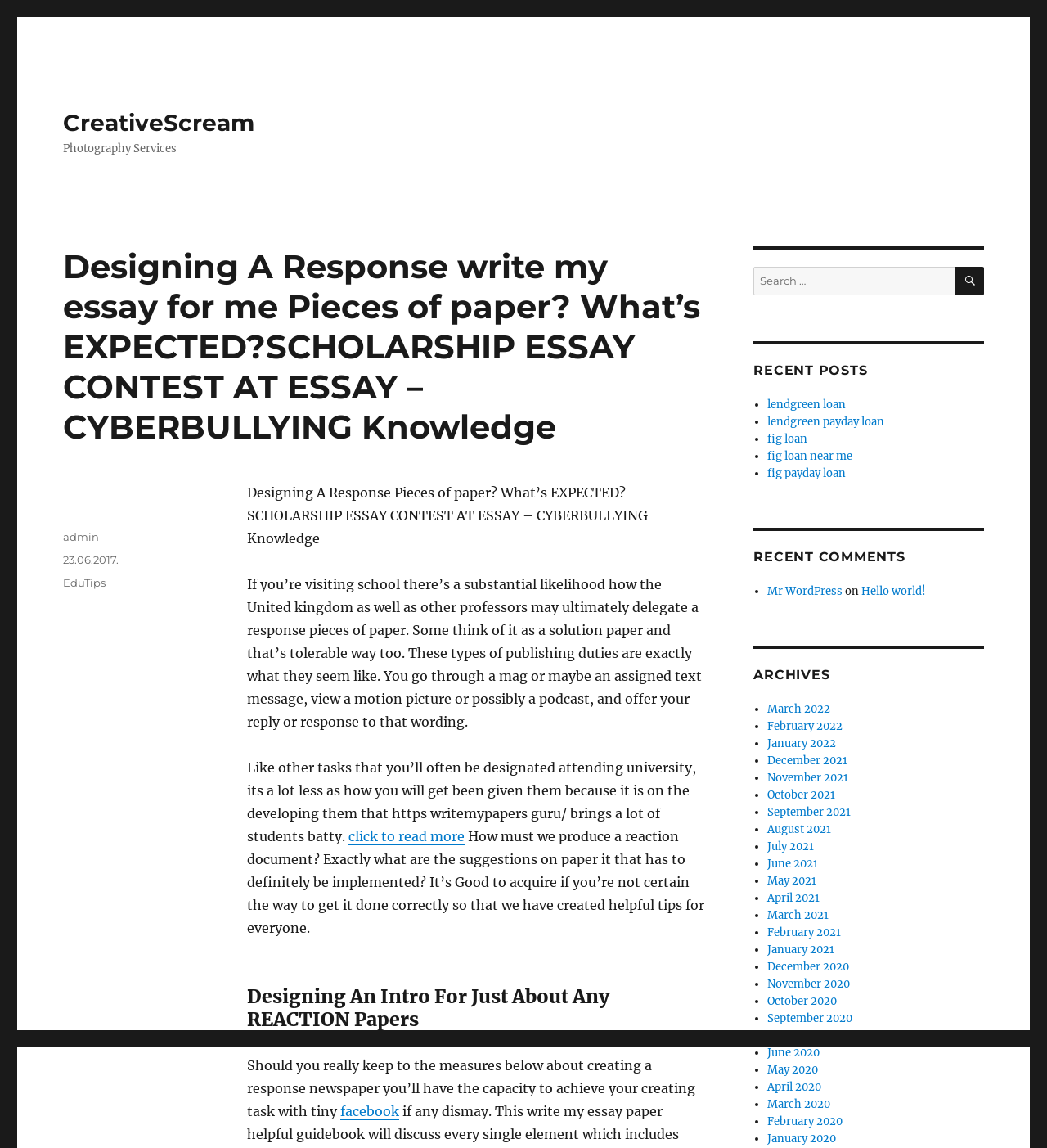From the details in the image, provide a thorough response to the question: How many list markers are there in the 'ARCHIVES' section?

I counted the list markers in the 'ARCHIVES' section and found 16 list markers, each corresponding to a month from March 2022 to December 2020.